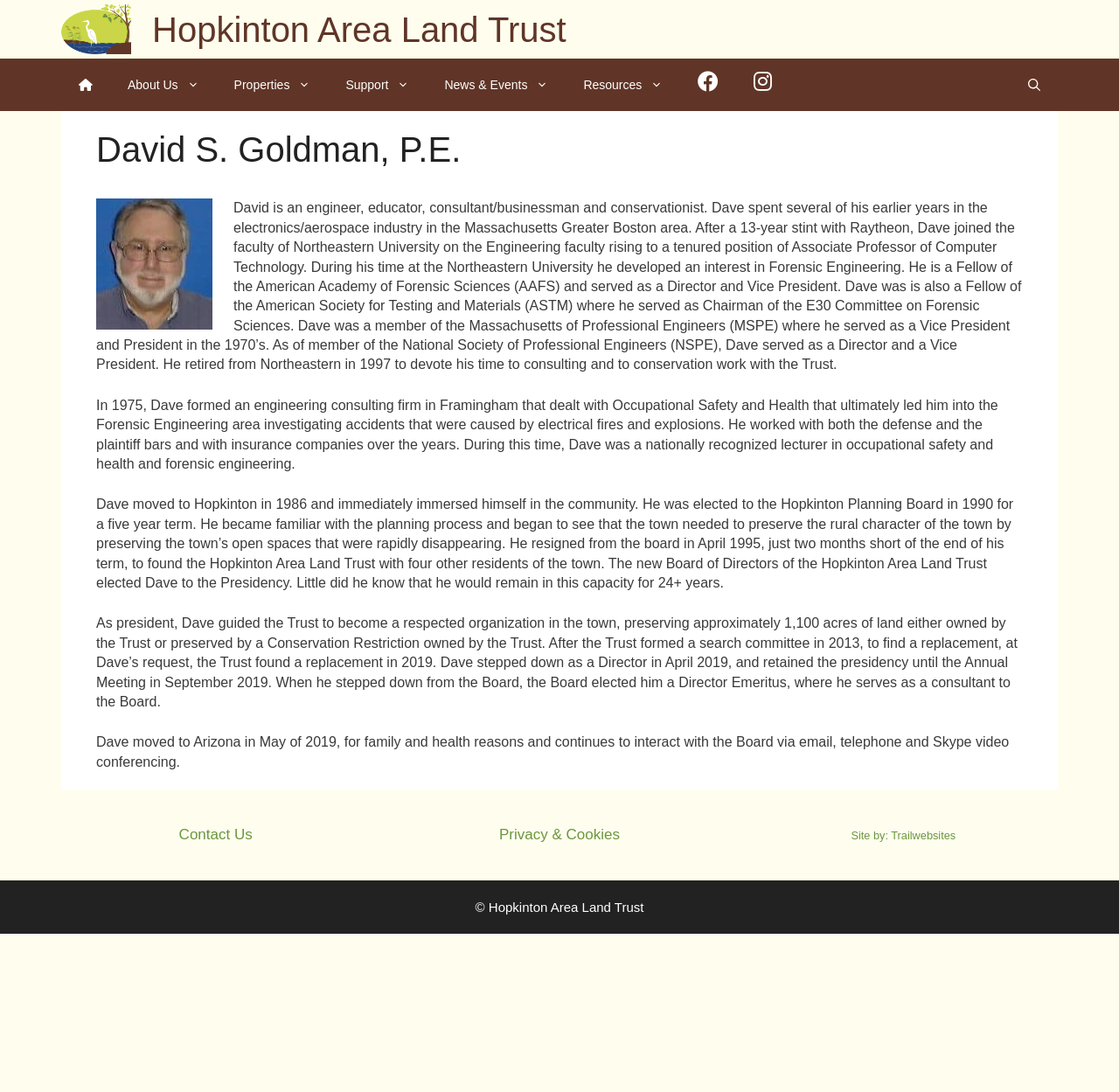Your task is to find and give the main heading text of the webpage.

David S. Goldman, P.E.